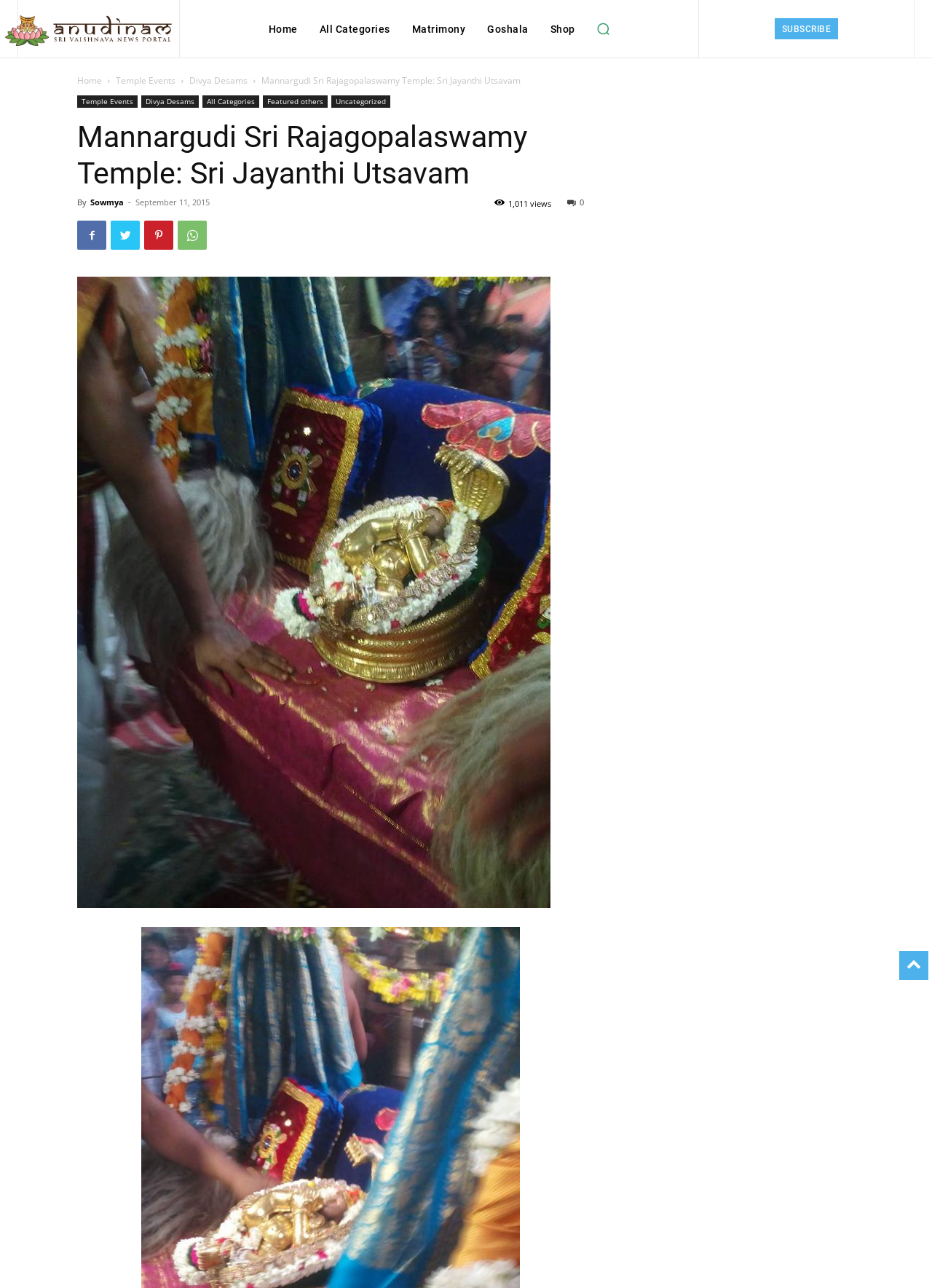How many views does the article have?
Kindly answer the question with as much detail as you can.

The number of views can be inferred from the text '1,011 views' which appears on the webpage, indicating that the article has been viewed 1,011 times.